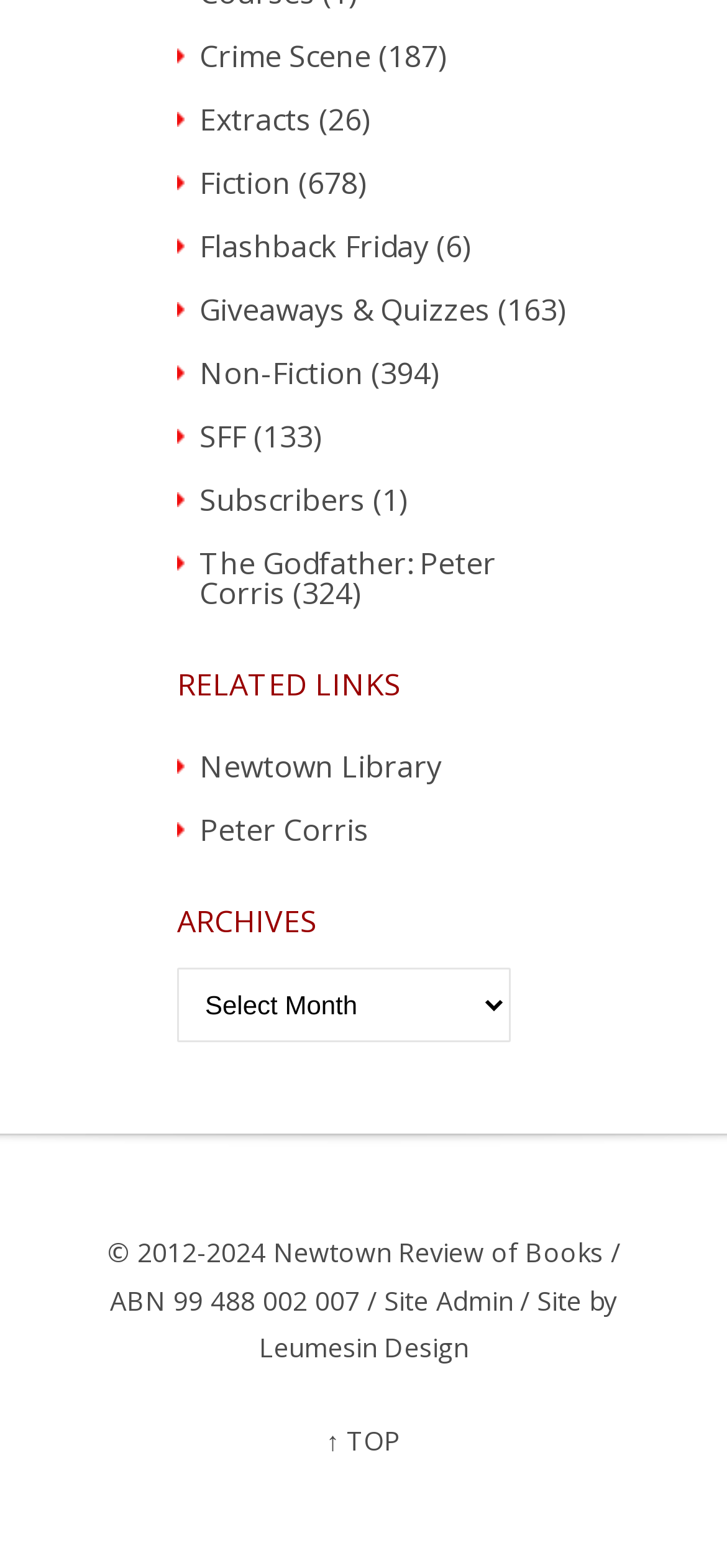Using the description "Site Admin", locate and provide the bounding box of the UI element.

[0.528, 0.818, 0.705, 0.84]